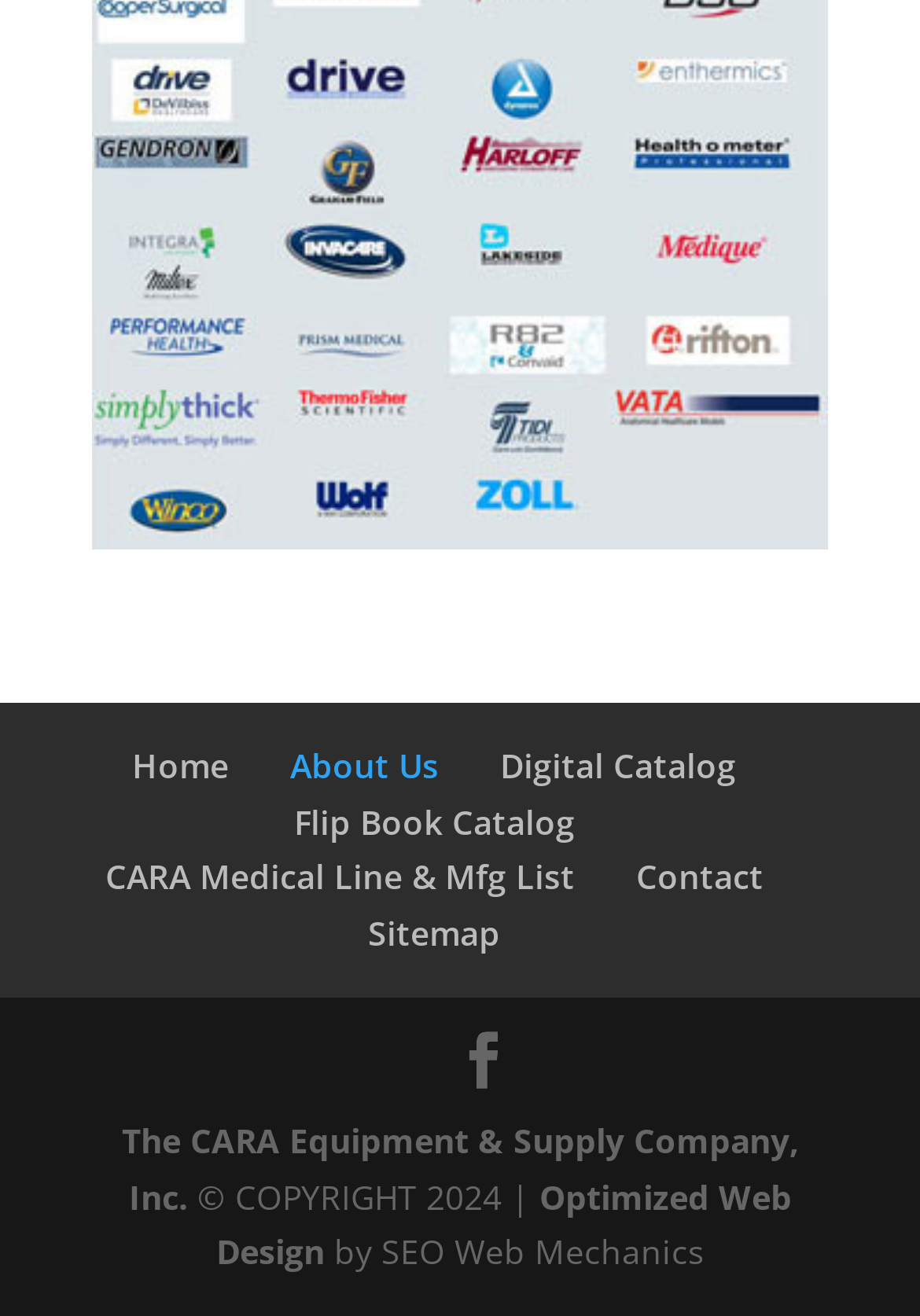Please predict the bounding box coordinates of the element's region where a click is necessary to complete the following instruction: "visit CARA Equipment & Supply Company website". The coordinates should be represented by four float numbers between 0 and 1, i.e., [left, top, right, bottom].

[0.132, 0.849, 0.868, 0.926]